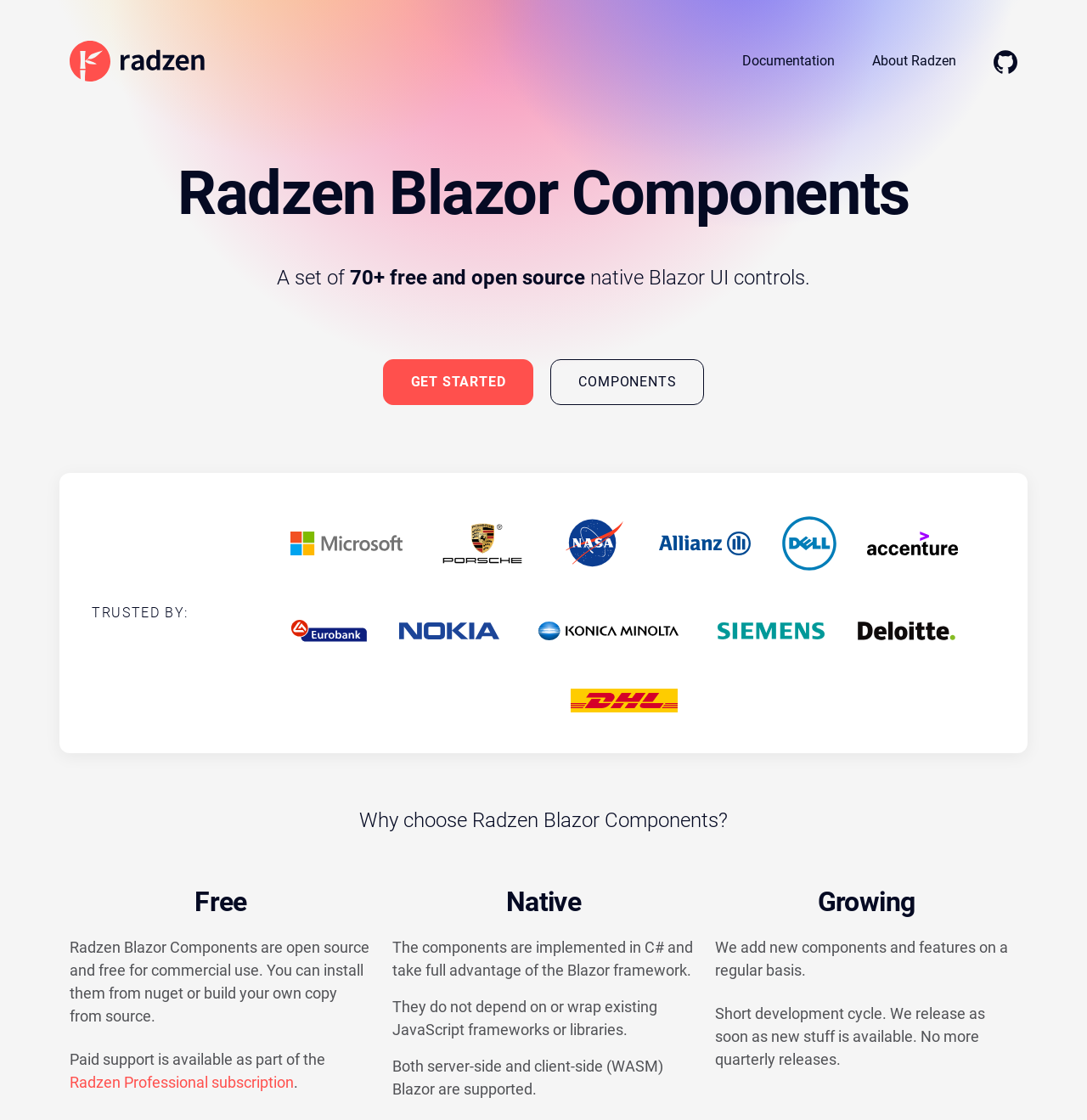Please find and give the text of the main heading on the webpage.

Radzen Blazor Components